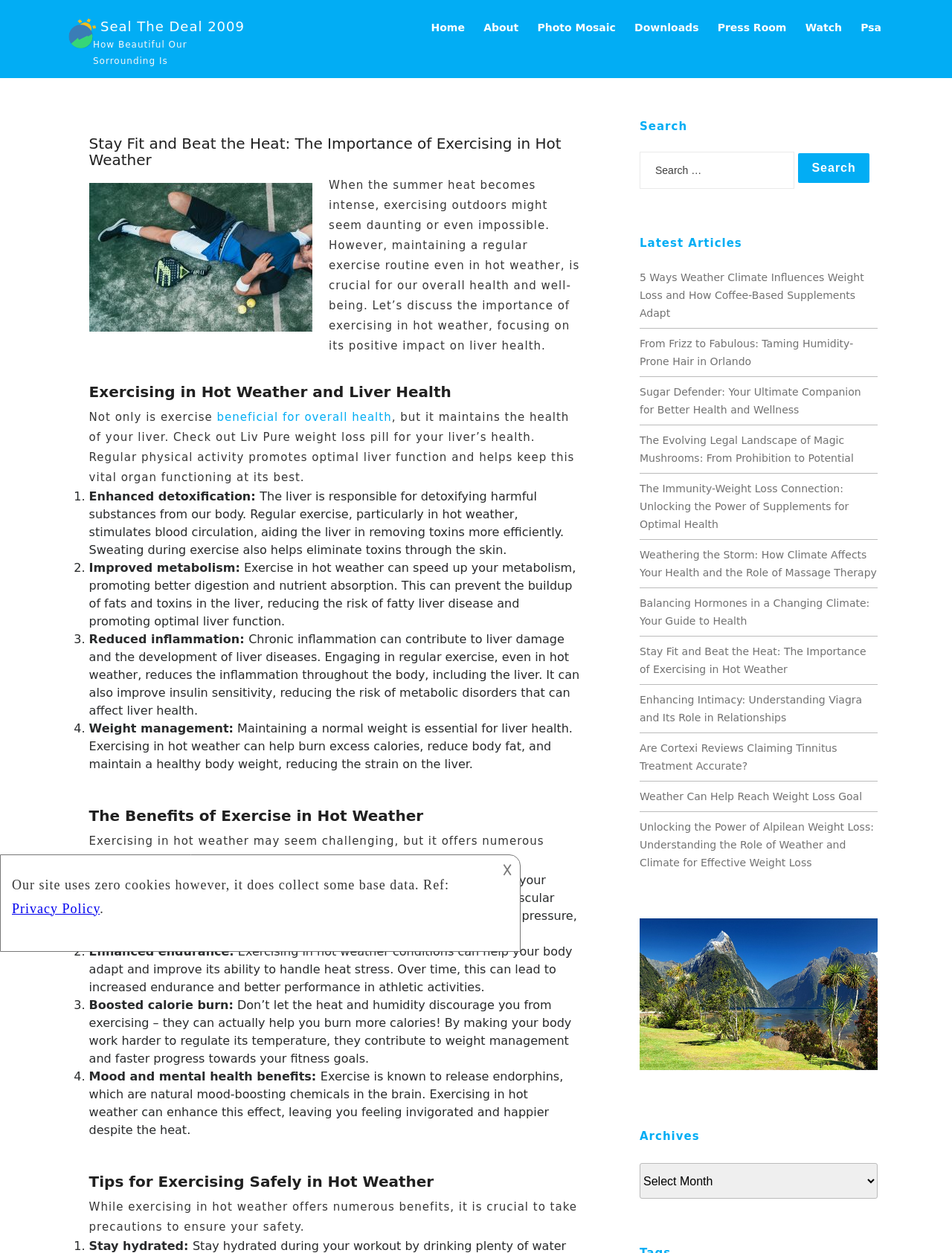Identify the bounding box coordinates of the region that needs to be clicked to carry out this instruction: "Search for something". Provide these coordinates as four float numbers ranging from 0 to 1, i.e., [left, top, right, bottom].

[0.672, 0.117, 0.922, 0.151]